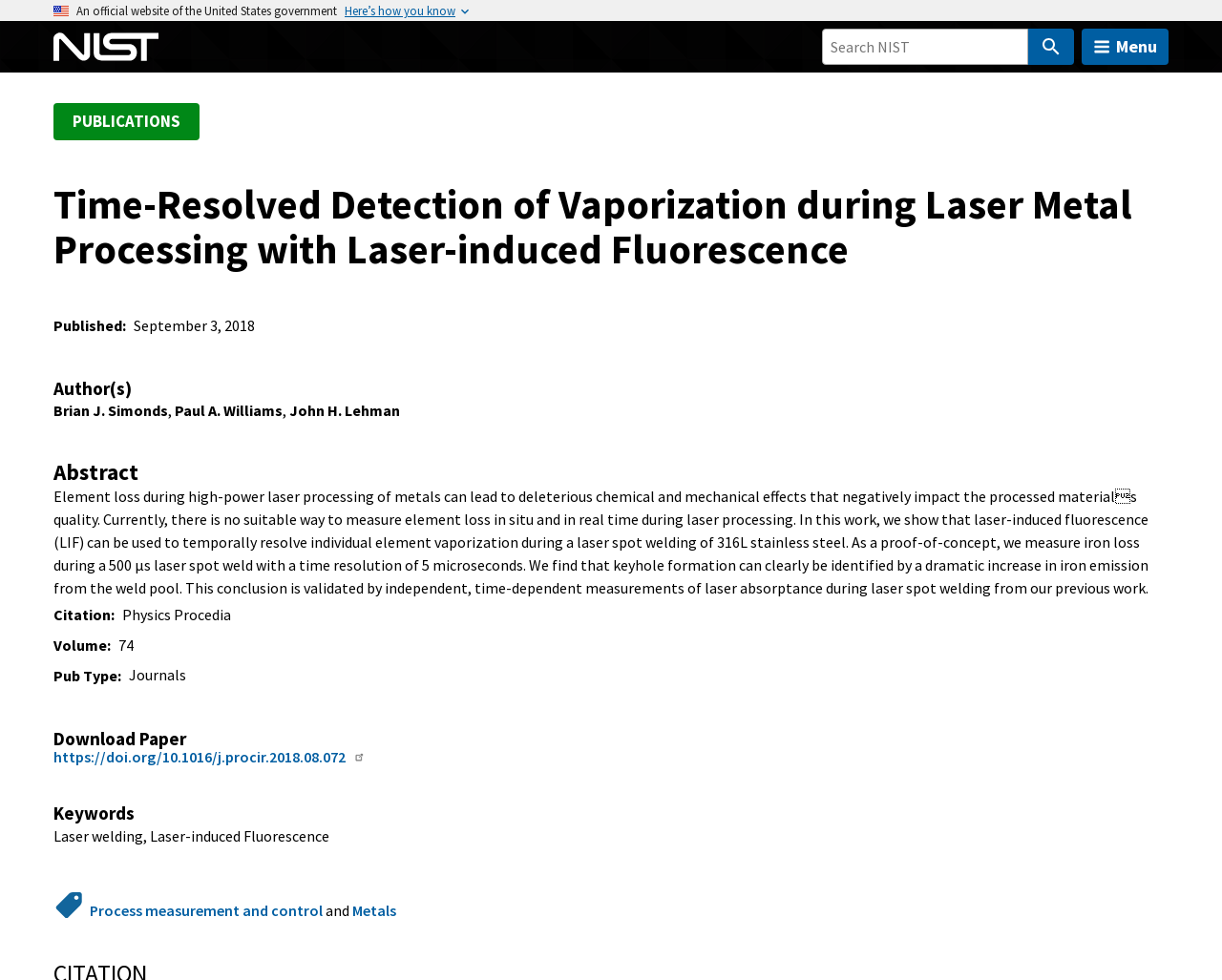Please find the bounding box coordinates in the format (top-left x, top-left y, bottom-right x, bottom-right y) for the given element description. Ensure the coordinates are floating point numbers between 0 and 1. Description: Process measurement and control

[0.074, 0.919, 0.264, 0.938]